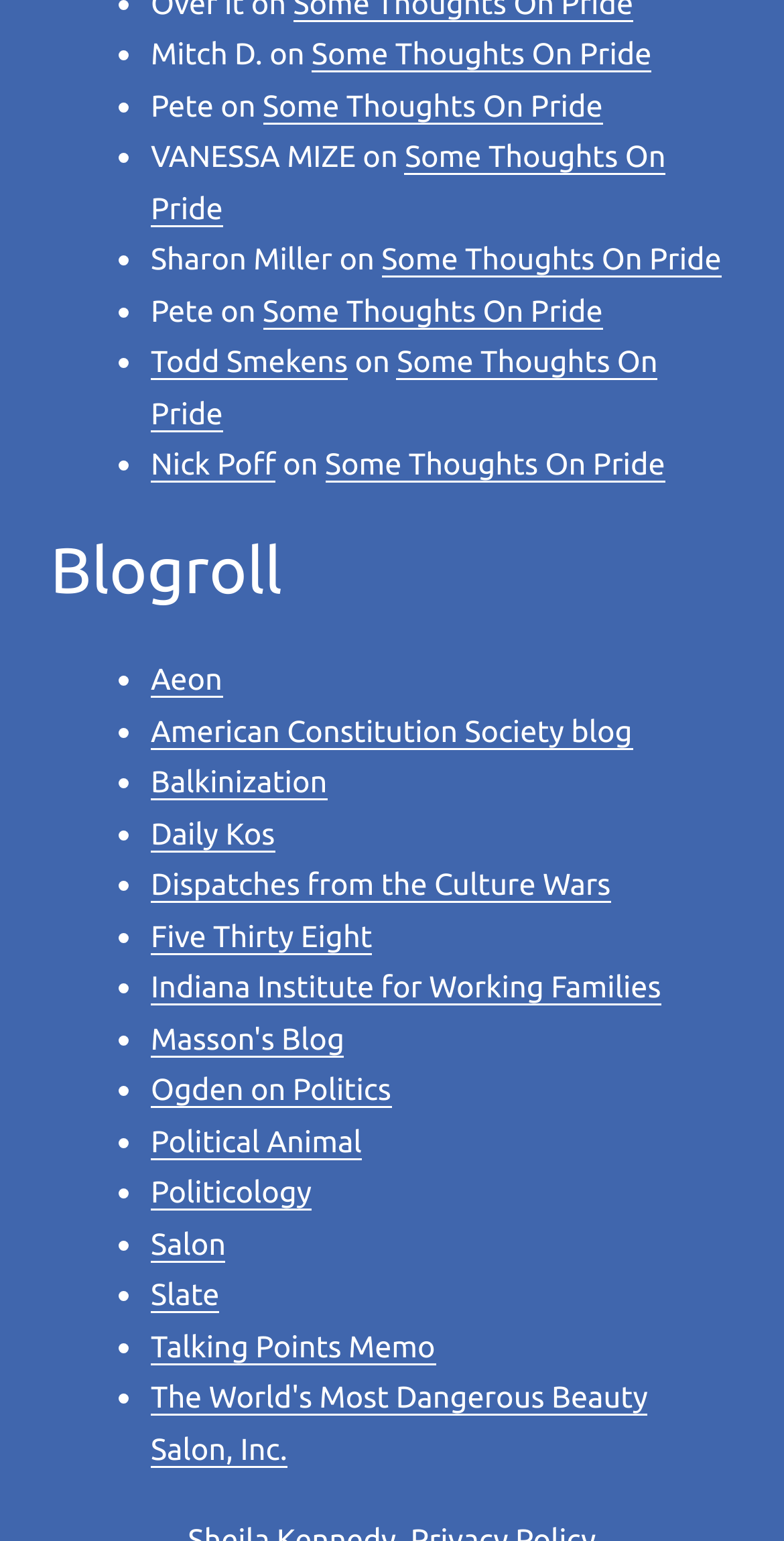Give the bounding box coordinates for the element described as: "Some Thoughts On Pride".

[0.486, 0.157, 0.92, 0.18]